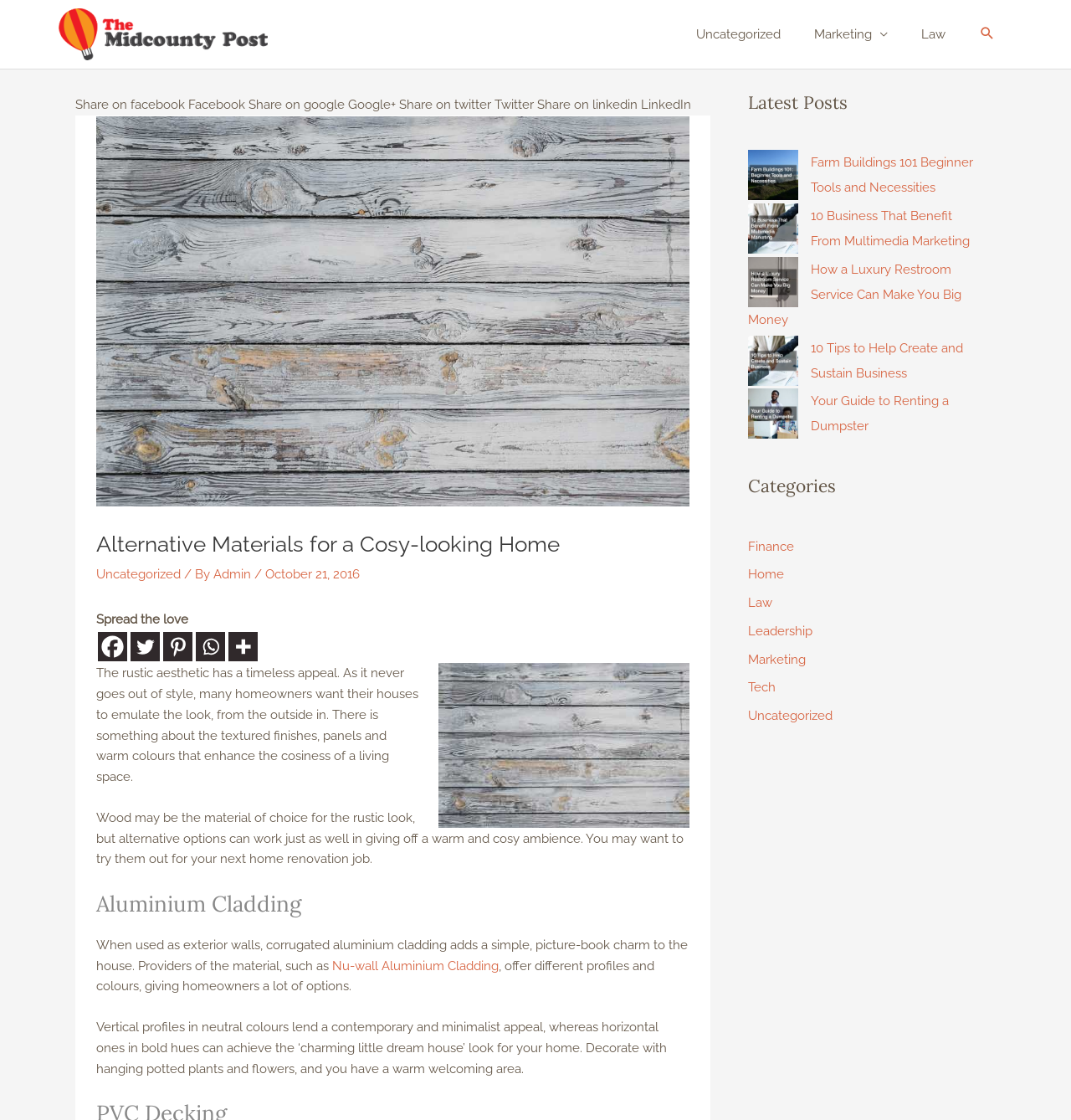Given the element description: "aria-label="Facebook" title="Facebook"", predict the bounding box coordinates of this UI element. The coordinates must be four float numbers between 0 and 1, given as [left, top, right, bottom].

[0.091, 0.565, 0.119, 0.591]